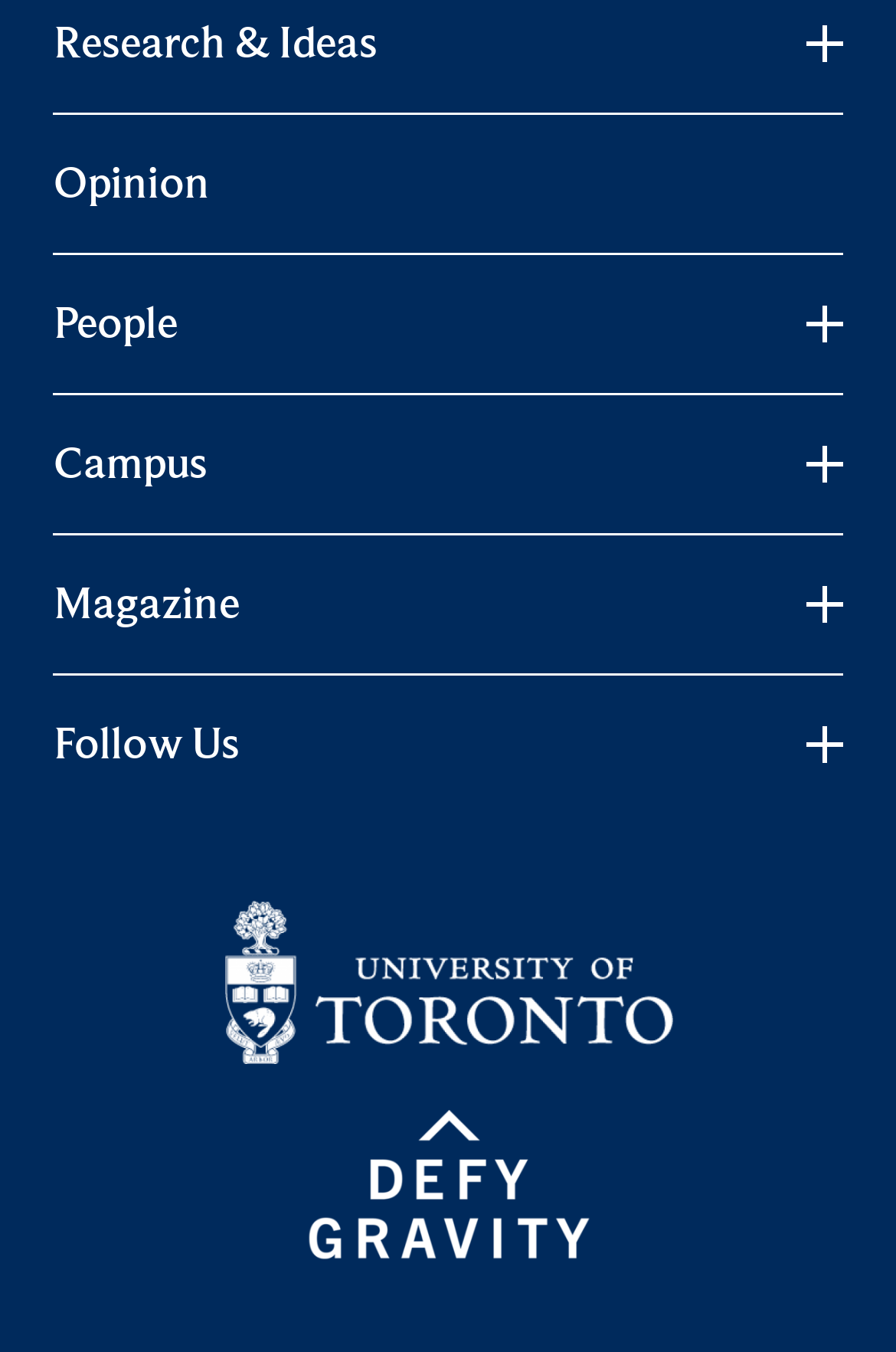Please identify the bounding box coordinates of the region to click in order to complete the task: "Click Research & Ideas". The coordinates must be four float numbers between 0 and 1, specified as [left, top, right, bottom].

[0.06, 0.011, 0.422, 0.052]